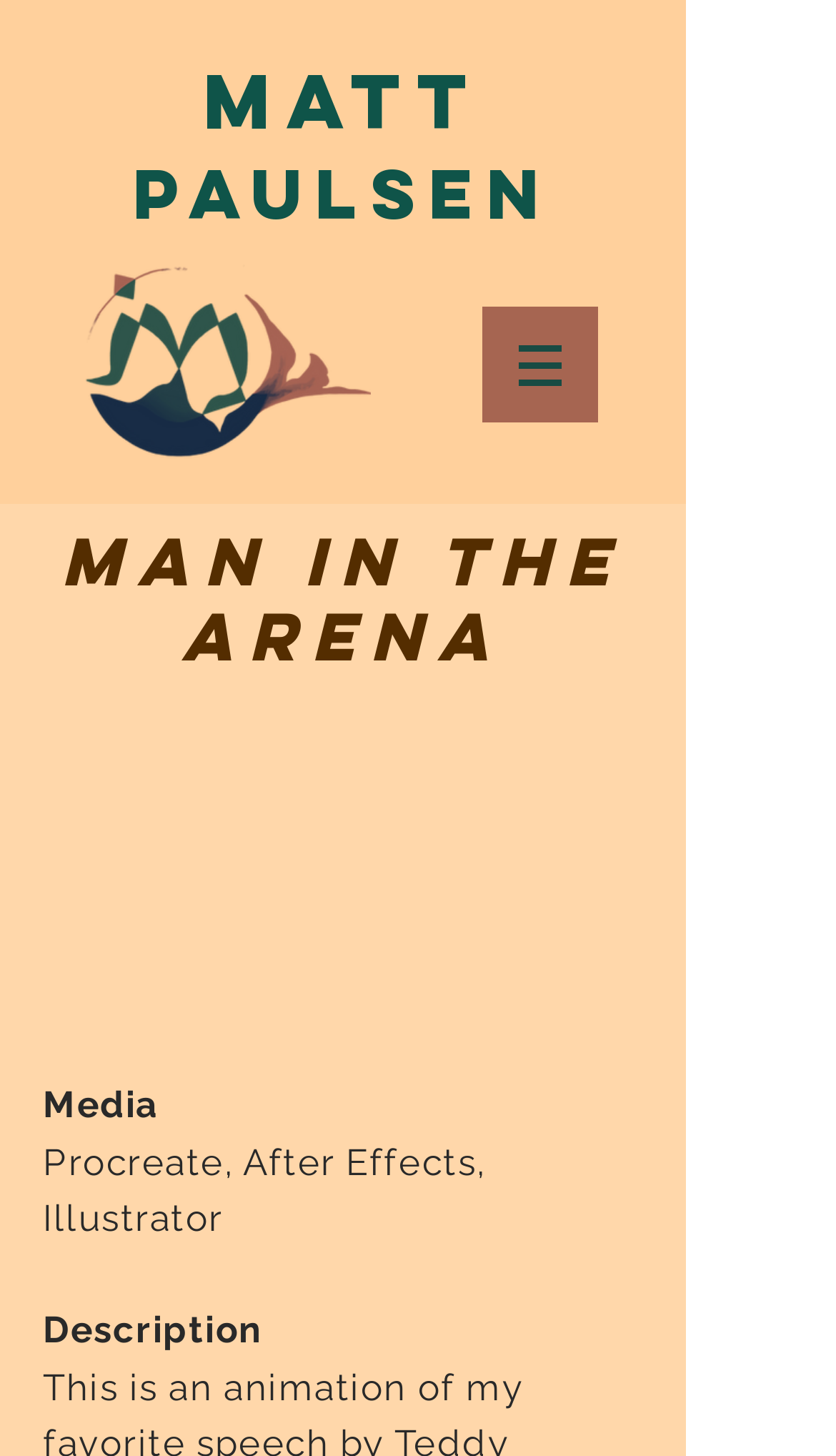Identify the bounding box coordinates for the UI element described as: "Paulsen". The coordinates should be provided as four floats between 0 and 1: [left, top, right, bottom].

[0.159, 0.103, 0.662, 0.164]